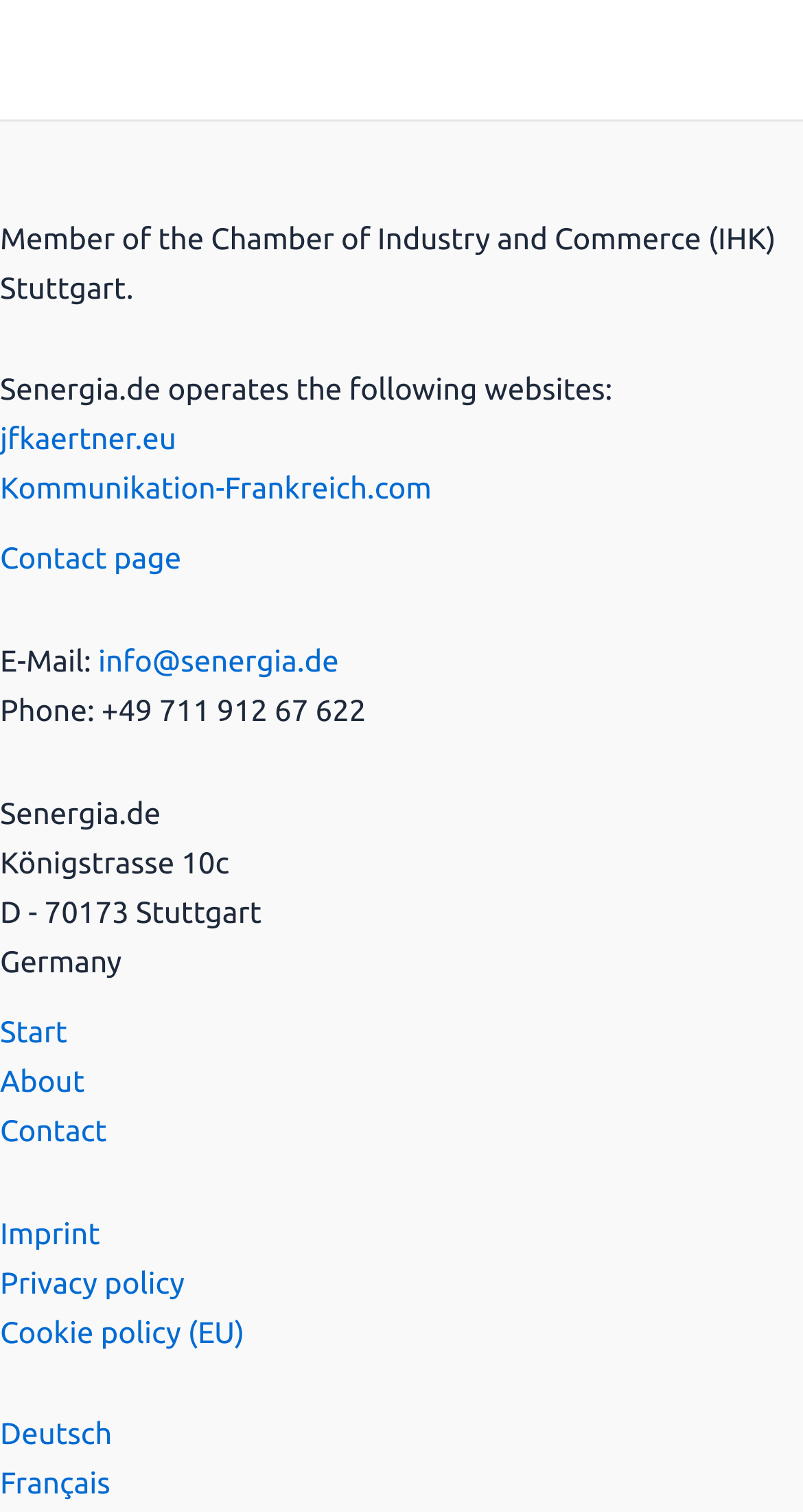Please find the bounding box coordinates of the element's region to be clicked to carry out this instruction: "send an email to info@senergia.de".

[0.122, 0.425, 0.422, 0.448]